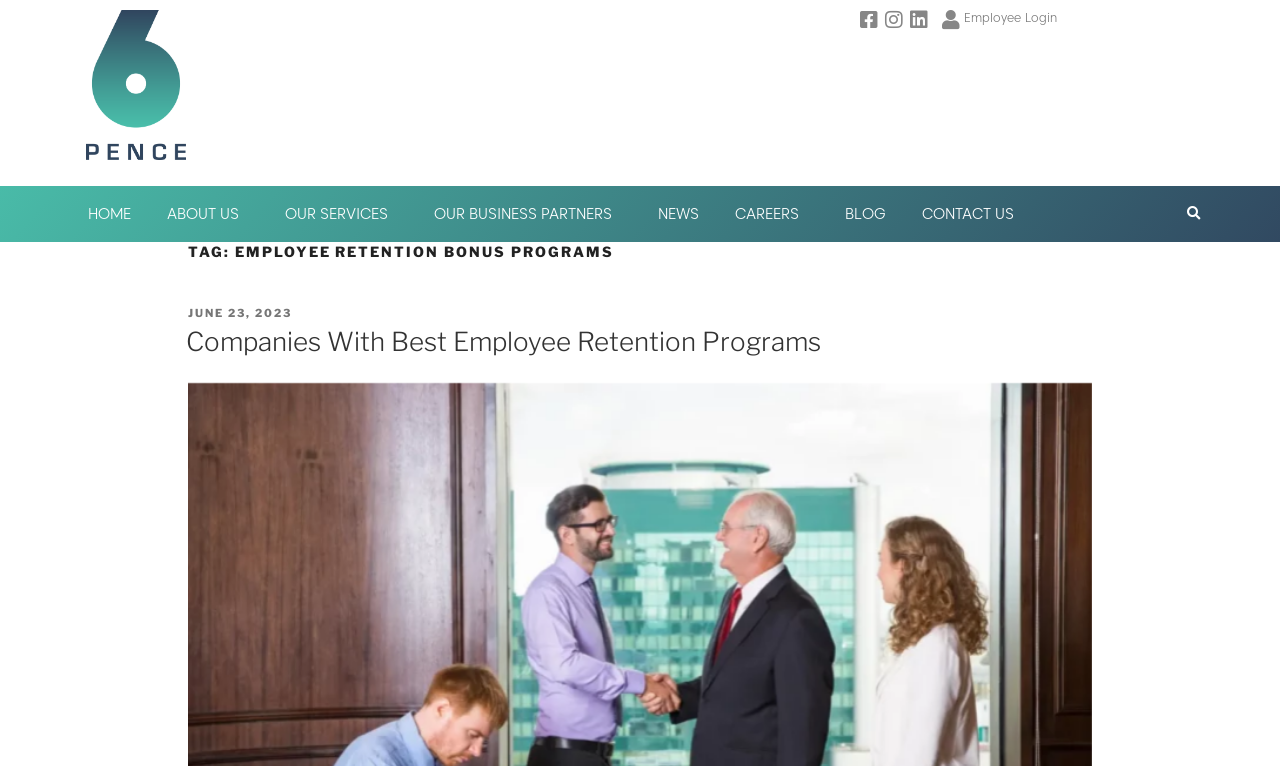Look at the image and answer the question in detail:
How many social media links are there?

I counted the number of social media links by looking at the links with icons, which are Facebook-square, Instagram, and Linkedin.